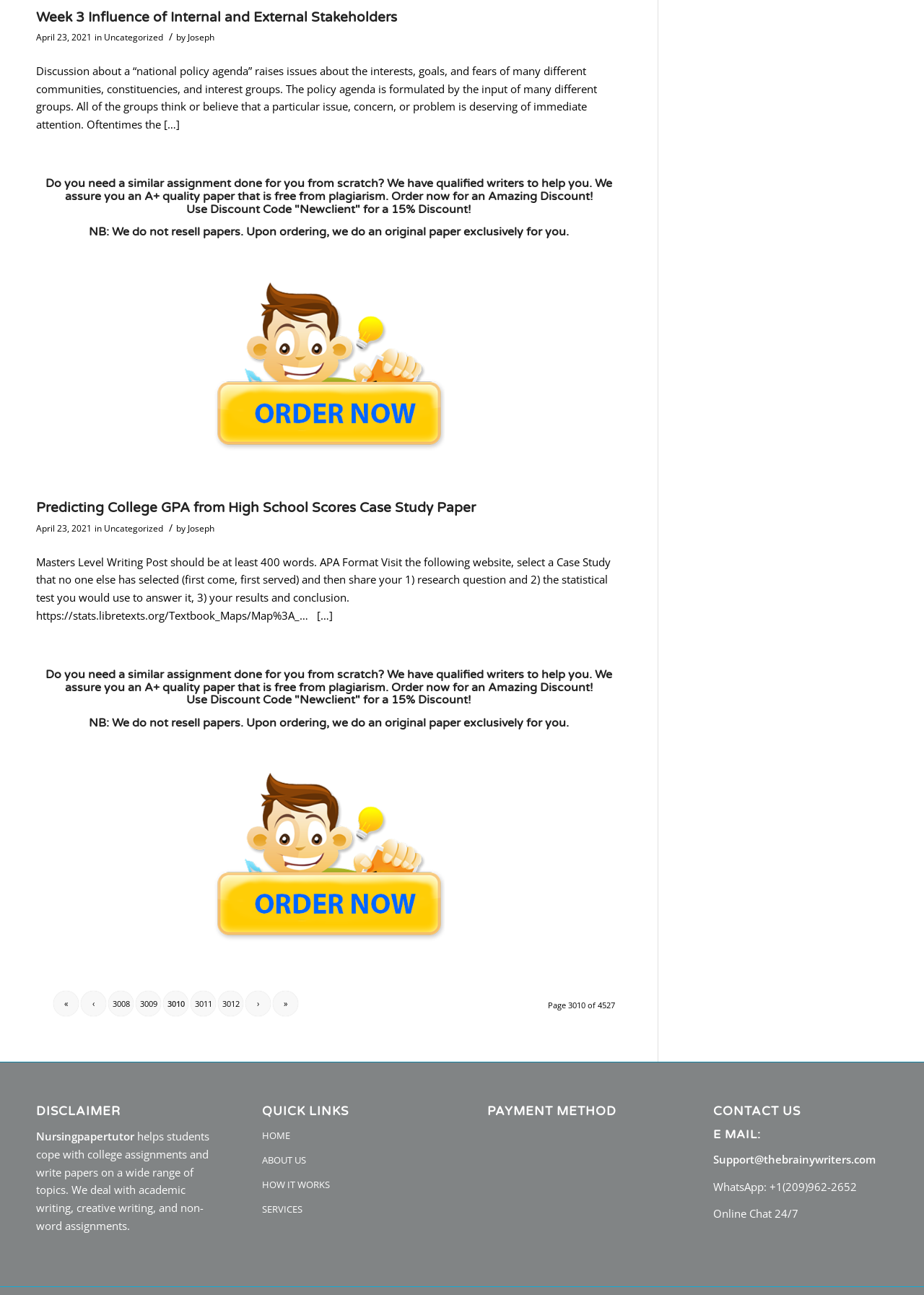Determine the bounding box coordinates of the clickable region to execute the instruction: "Go to the 'HOME' page". The coordinates should be four float numbers between 0 and 1, denoted as [left, top, right, bottom].

[0.283, 0.868, 0.472, 0.887]